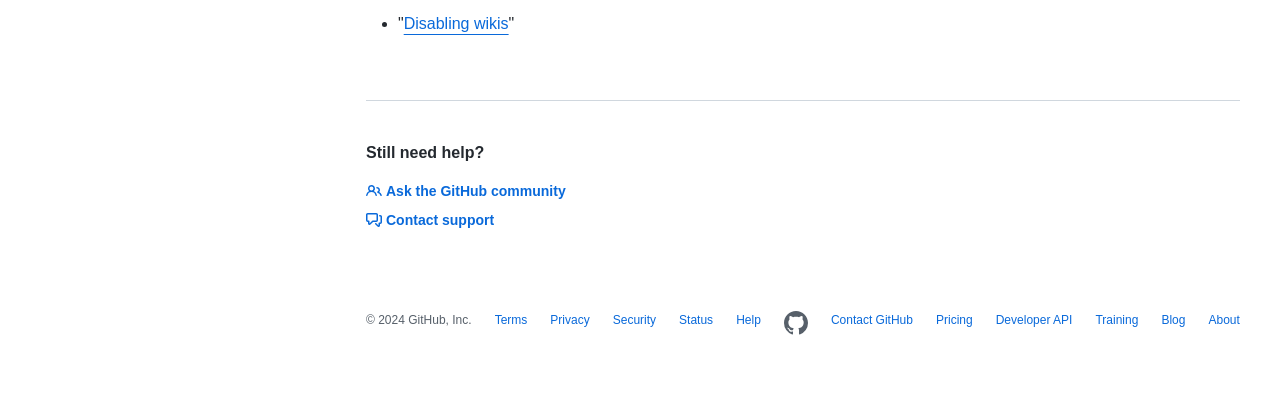Determine the bounding box coordinates for the UI element described. Format the coordinates as (top-left x, top-left y, bottom-right x, bottom-right y) and ensure all values are between 0 and 1. Element description: Training

[0.856, 0.78, 0.889, 0.815]